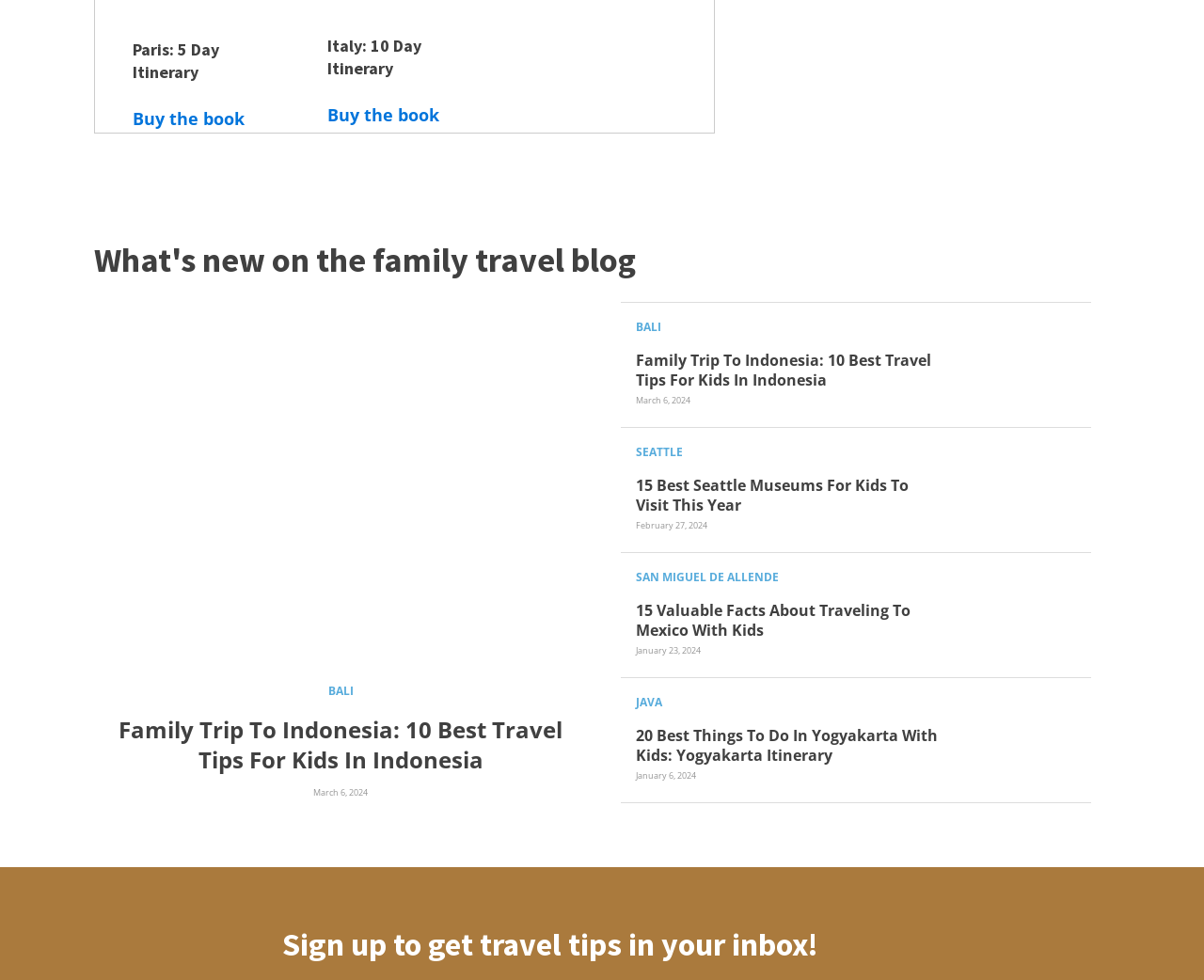Please respond to the question with a concise word or phrase:
How many 'Buy the book' links are there on the webpage?

2